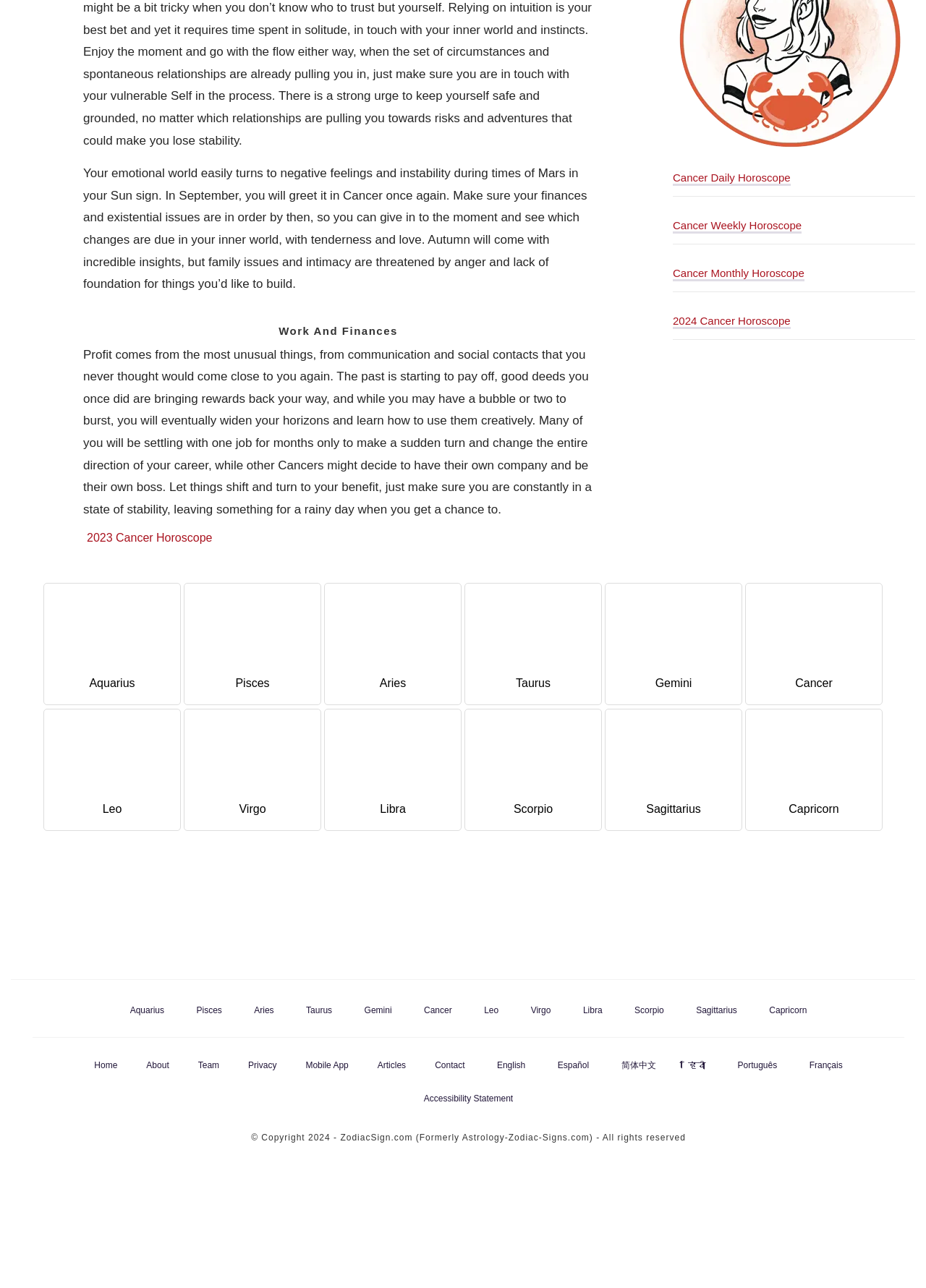Review the image closely and give a comprehensive answer to the question: How many language options are available on the webpage?

The webpage provides 6 language options, including English, Español, 简体中文, हिंदी, Português, and Français, which can be accessed through the links at the bottom of the webpage.